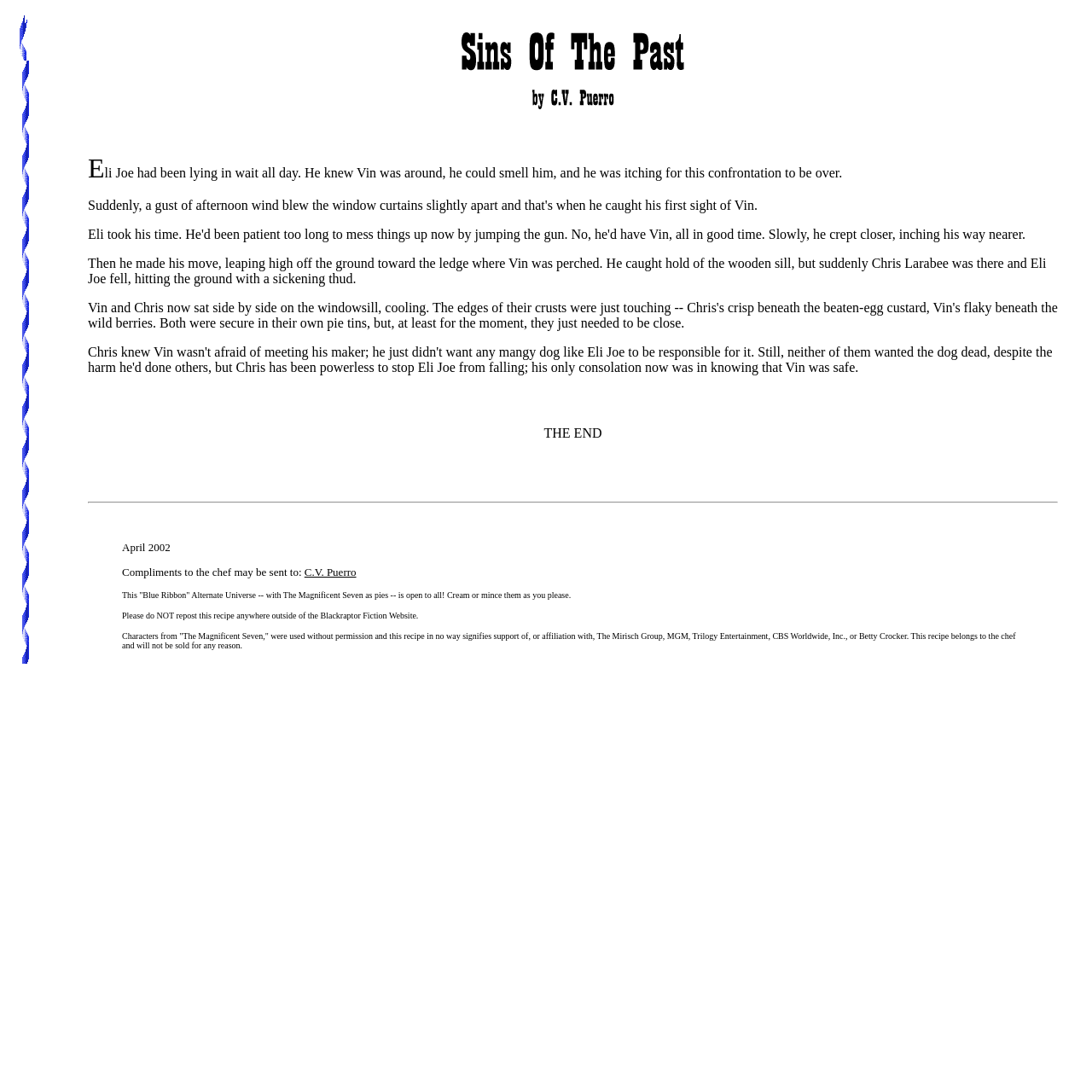Elaborate on the webpage's design and content in a detailed caption.

The webpage is titled "Blue Ribbon: Sins Of The Past". At the top left corner, there is a small image. To the right of the image, there is a blockquote section that takes up most of the page. Within this section, there is a larger image with the caption "SINS OF THE PAST by C.V. Puerro" positioned near the top. Below the image, there are three paragraphs of text. The first paragraph describes a scene where Joe is waiting for Vin, and the second paragraph continues the story with Chris Larabee intervening. The third paragraph simply states "THE END".

Below the paragraphs, there is a horizontal separator line. Underneath the separator, there is another blockquote section. This section contains several lines of text, including the date "April 2002", a message asking for compliments to be sent to the chef C.V. Puerro, and a statement about the "Blue Ribbon" Alternate Universe being open to all. There is also a notice about not reposting the recipe outside of the Blackraptor Fiction Website, and a disclaimer about the use of characters from "The Magnificent Seven".